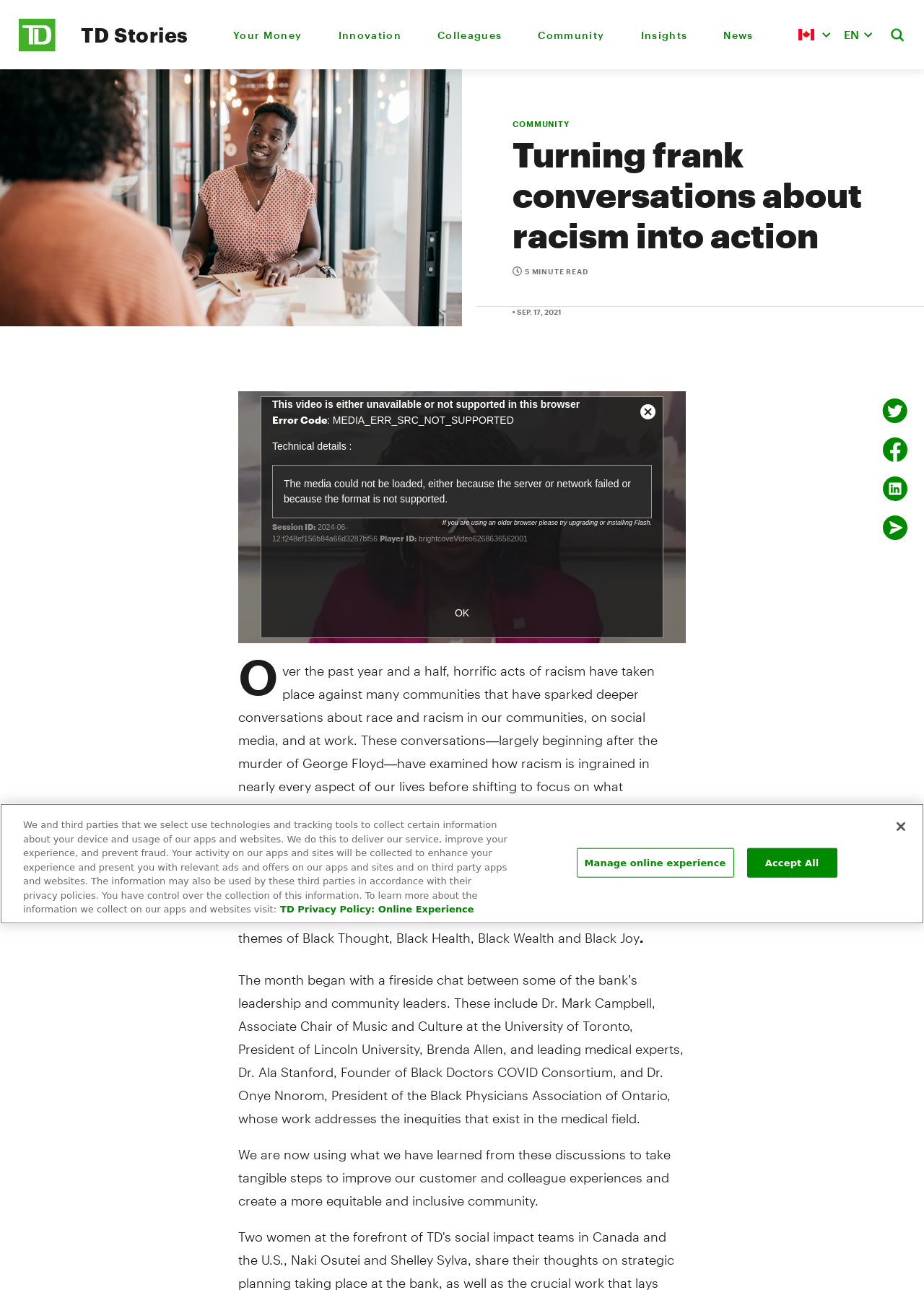What is the format of the video content on the webpage?
Answer the question with just one word or phrase using the image.

Modal window